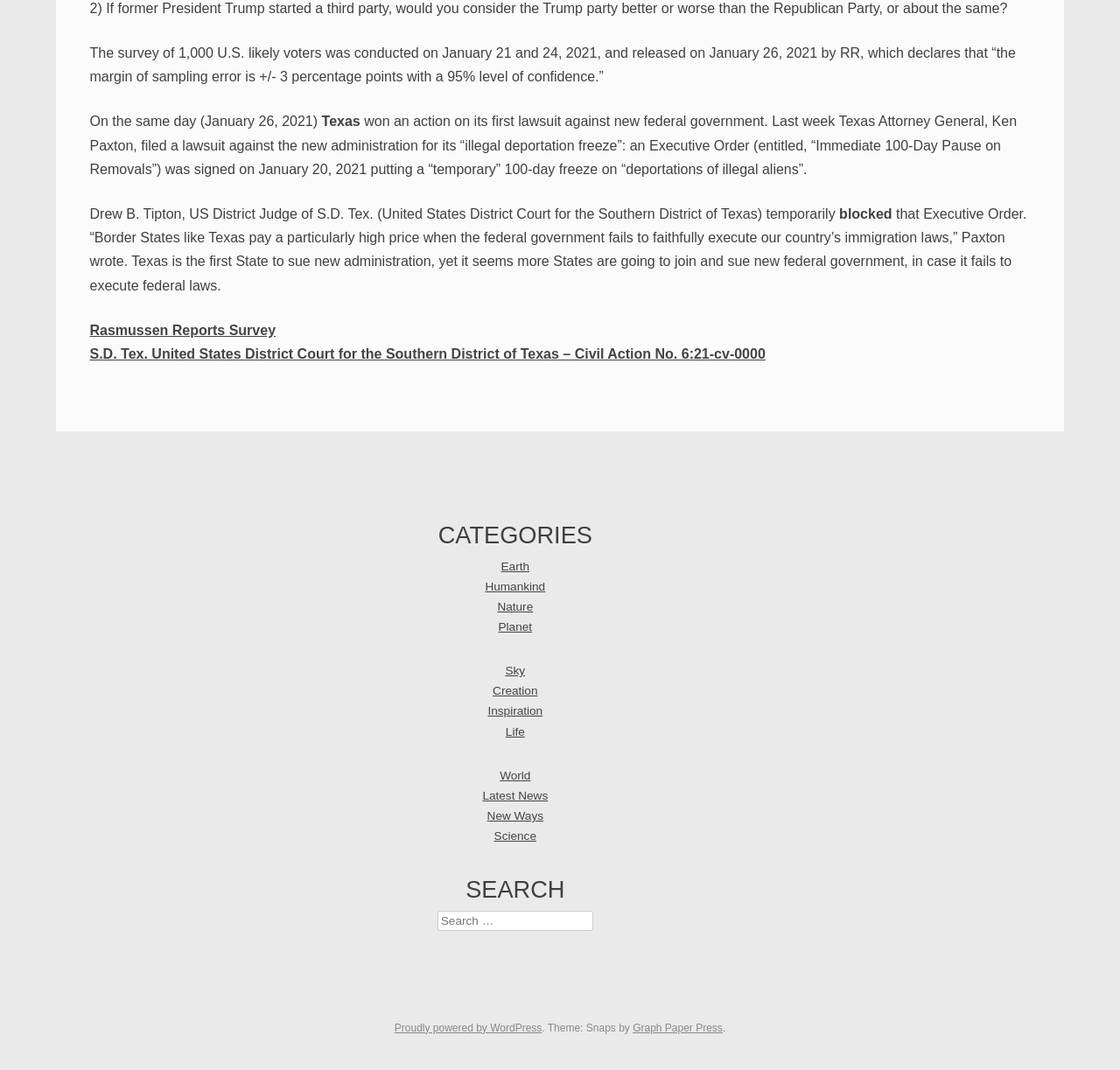What is the name of the court that temporarily blocked the Executive Order?
Answer the question with as much detail as possible.

The name of the court can be found in the article, where it is mentioned that 'Drew B. Tipton, US District Judge of S.D. Tex. (United States District Court for the Southern District of Texas) temporarily blocked that Executive Order.' This indicates that the court is the United States District Court for the Southern District of Texas, abbreviated as S.D. Tex.